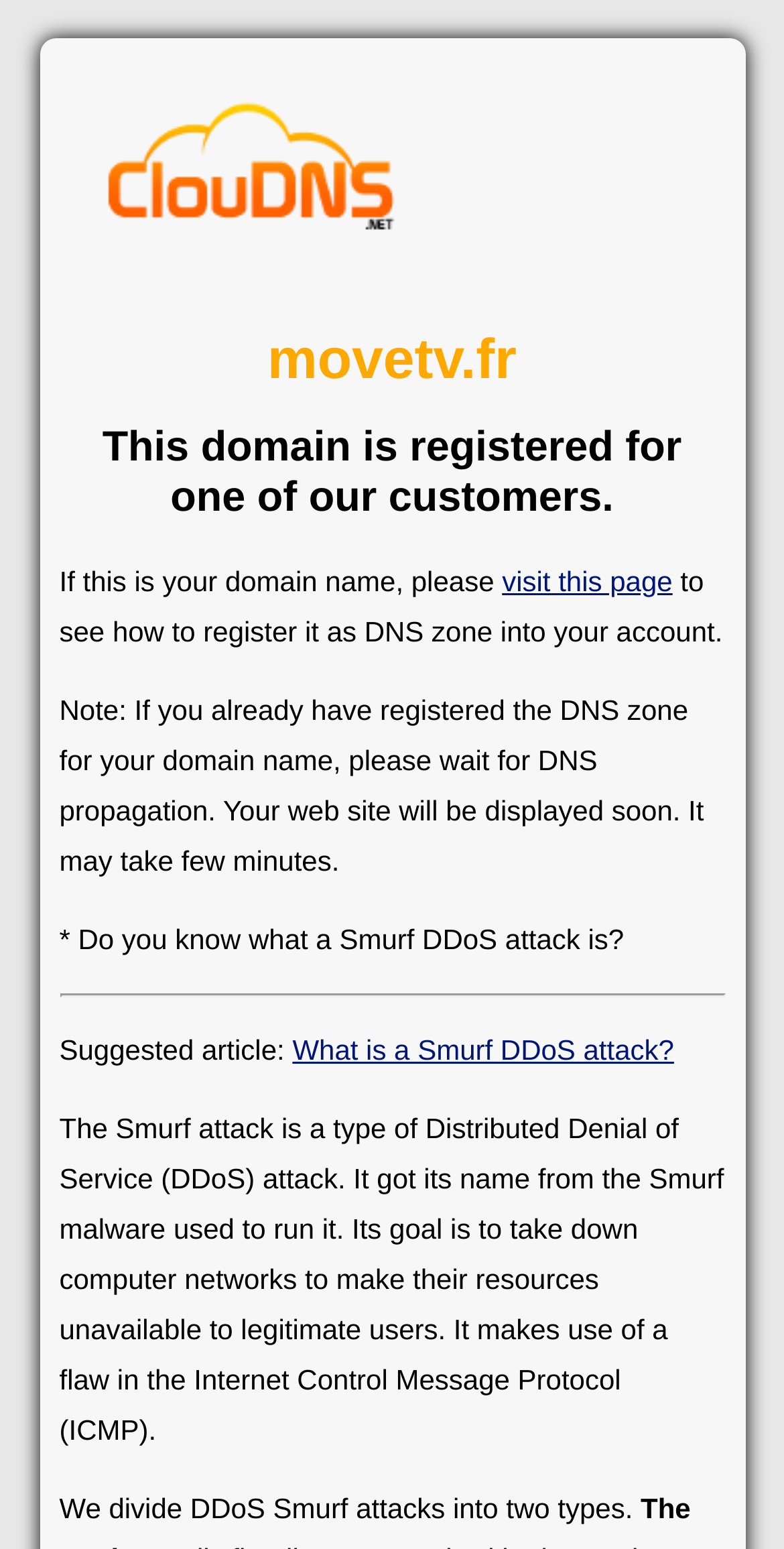Review the image closely and give a comprehensive answer to the question: What is the name of the malware used to run a Smurf DDoS attack?

The static text on the webpage explains that 'It got its name from the Smurf malware used to run it.'